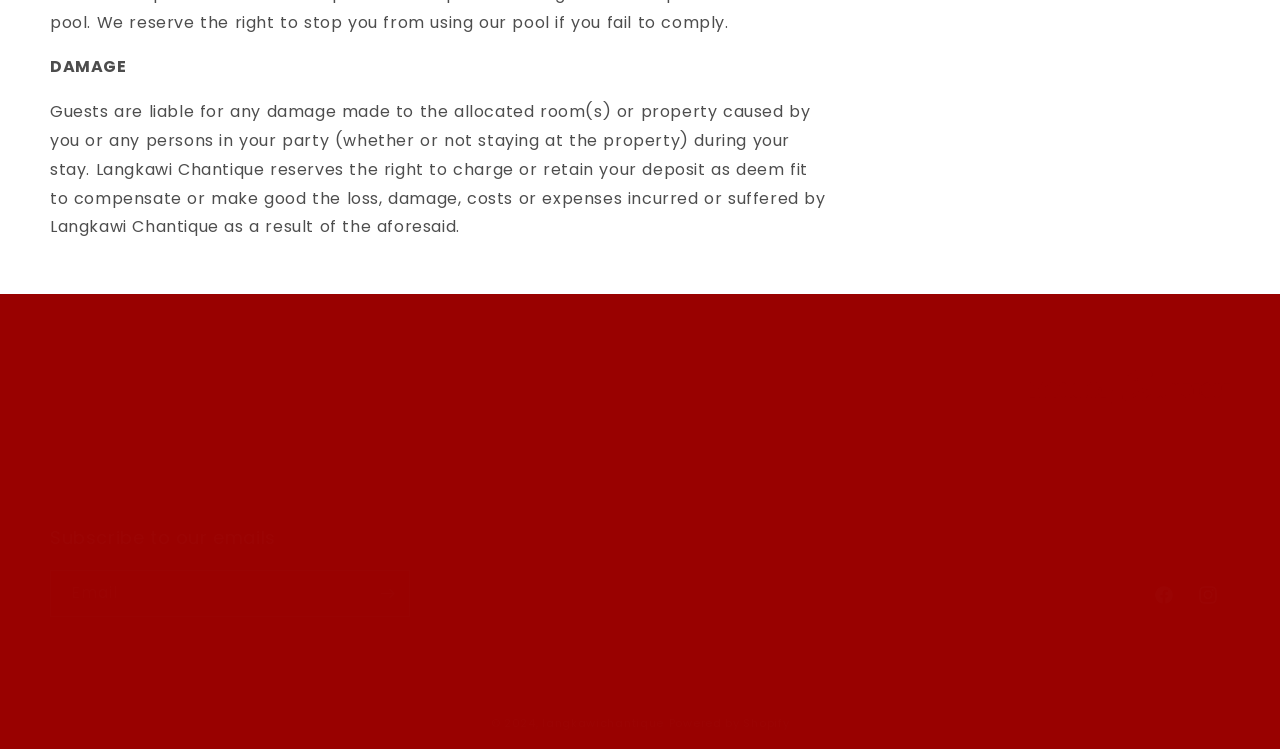Could you find the bounding box coordinates of the clickable area to complete this instruction: "Subscribe to the newsletter"?

[0.285, 0.76, 0.32, 0.823]